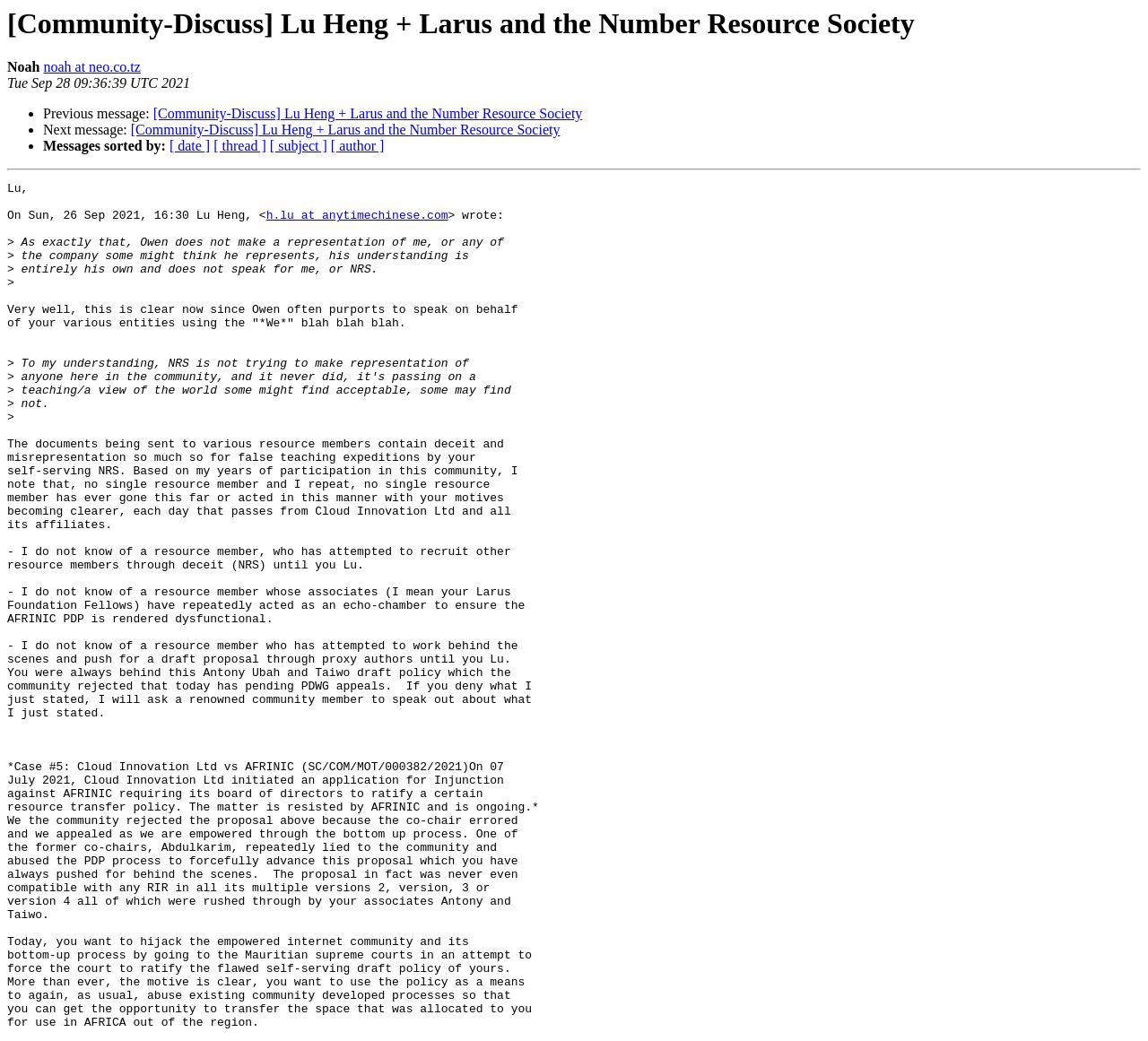Who is the author of the message?
Provide a concise answer using a single word or phrase based on the image.

Noah